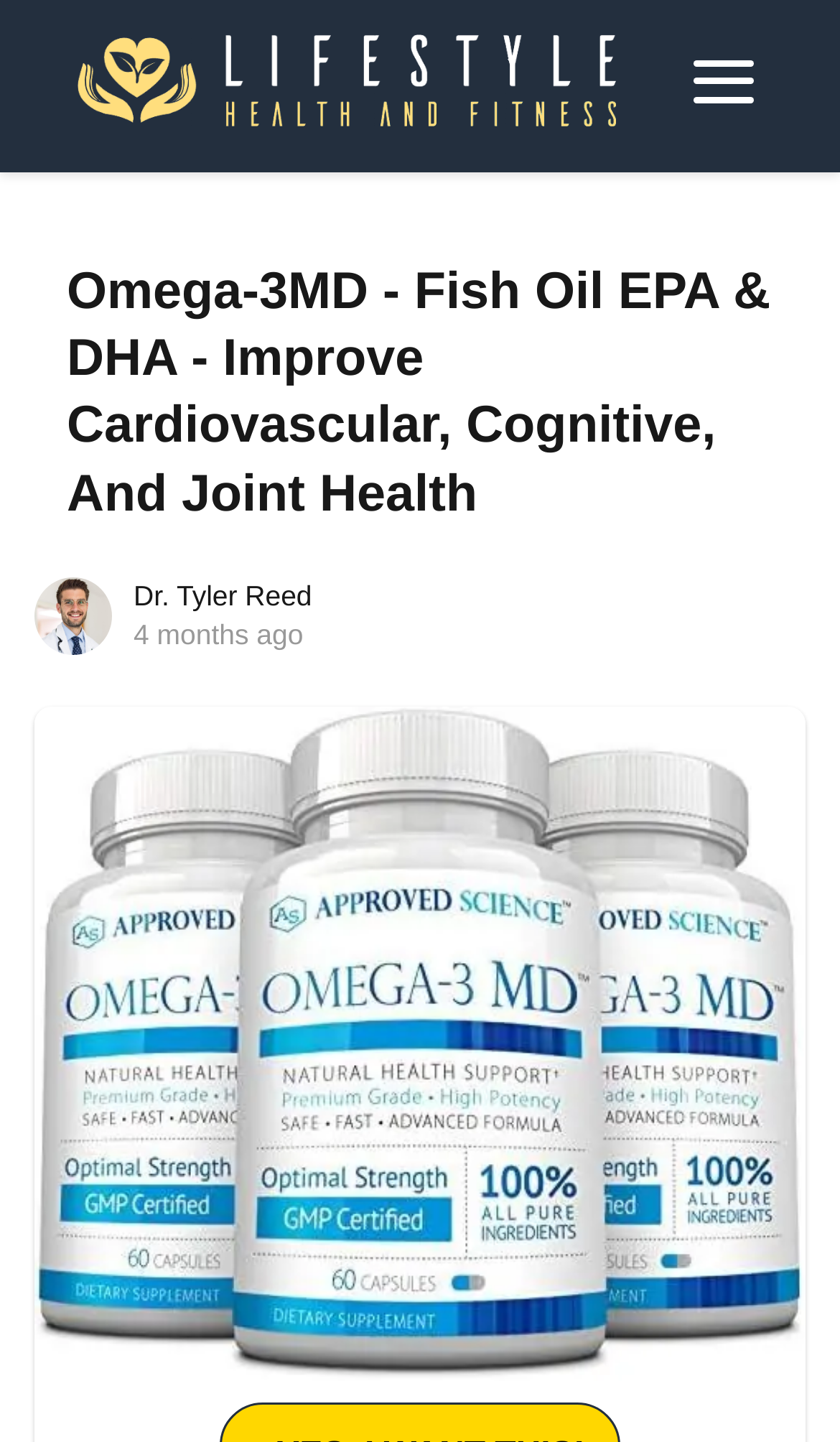Use a single word or phrase to answer this question: 
How many bottles are supplied?

3